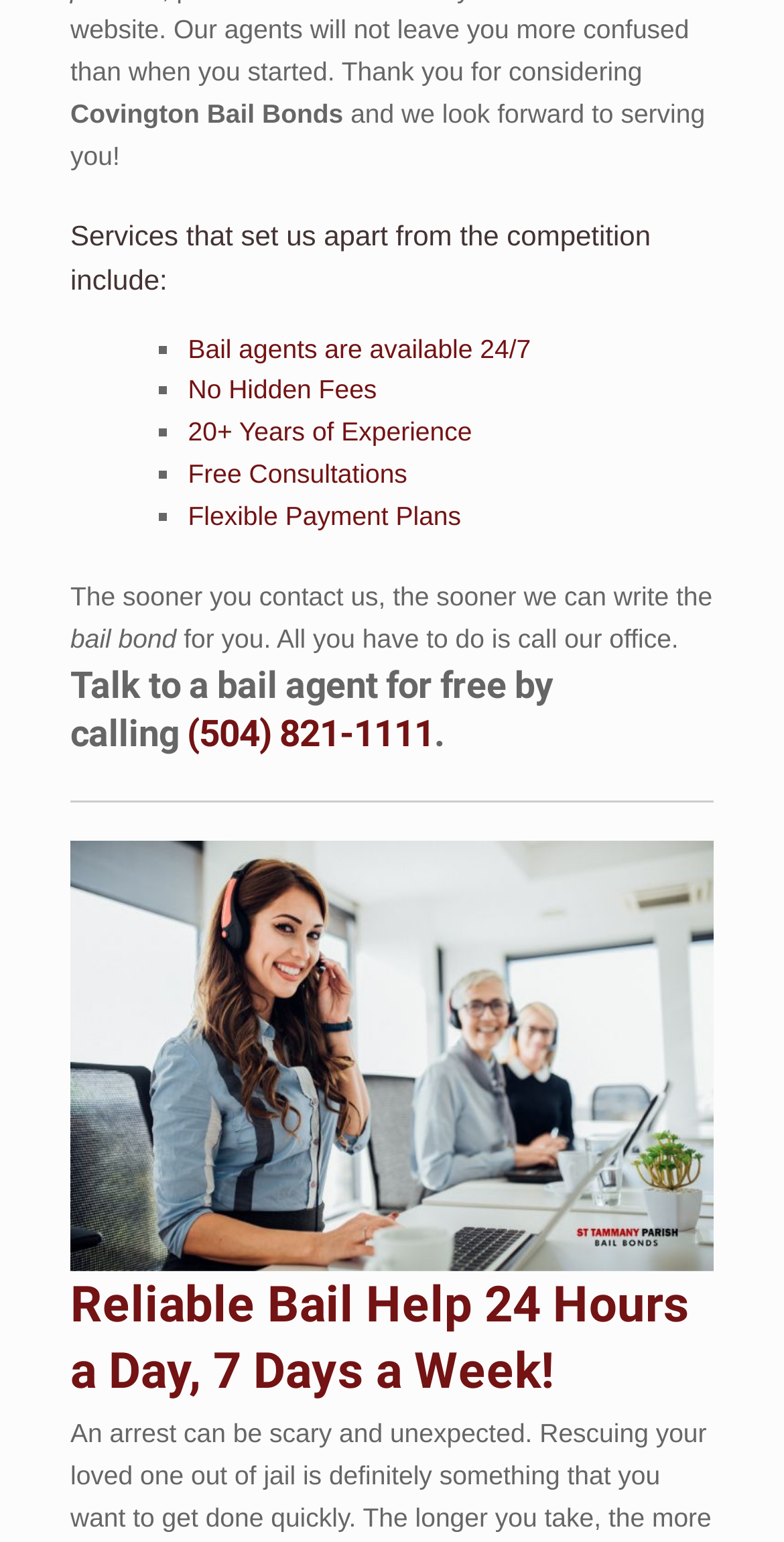What is the phone number to call for a free consultation?
Using the information from the image, answer the question thoroughly.

The phone number to call for a free consultation can be found in a heading element that says 'Talk to a bail agent for free by calling (504) 821-1111.' This heading is located in the middle of the webpage.